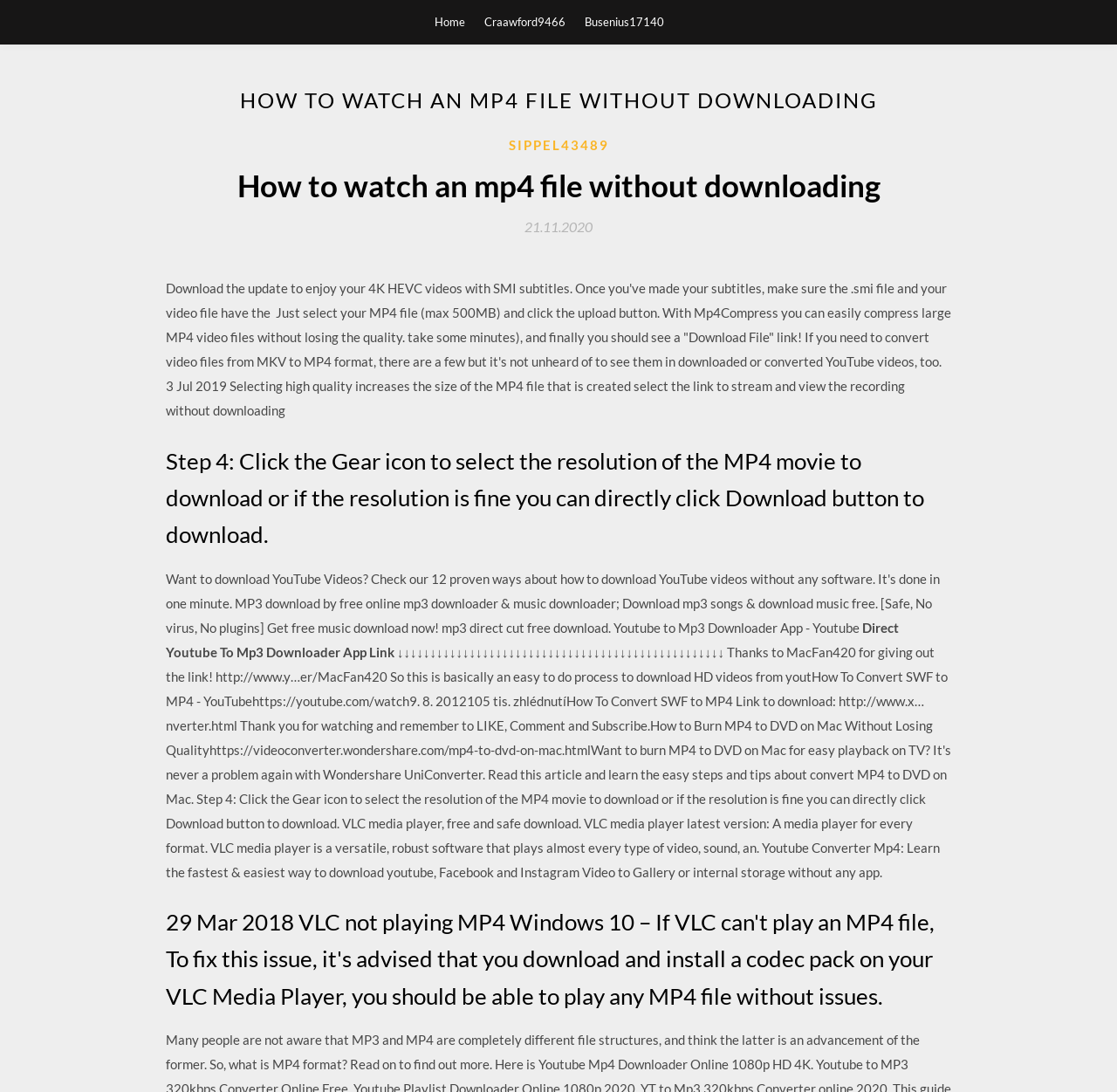Please find the top heading of the webpage and generate its text.

HOW TO WATCH AN MP4 FILE WITHOUT DOWNLOADING